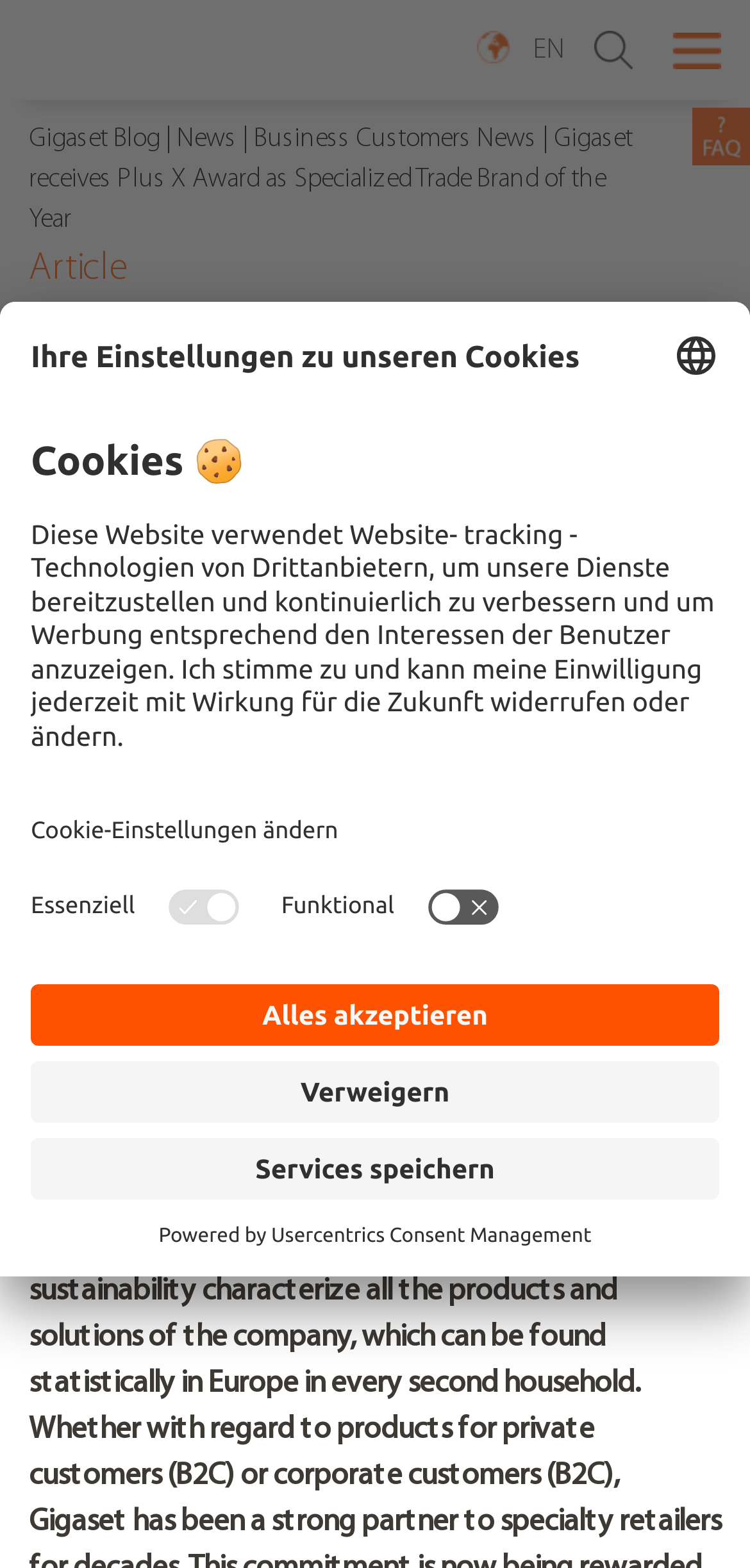Answer briefly with one word or phrase:
What is the name of the company mentioned in the webpage?

Gigaset